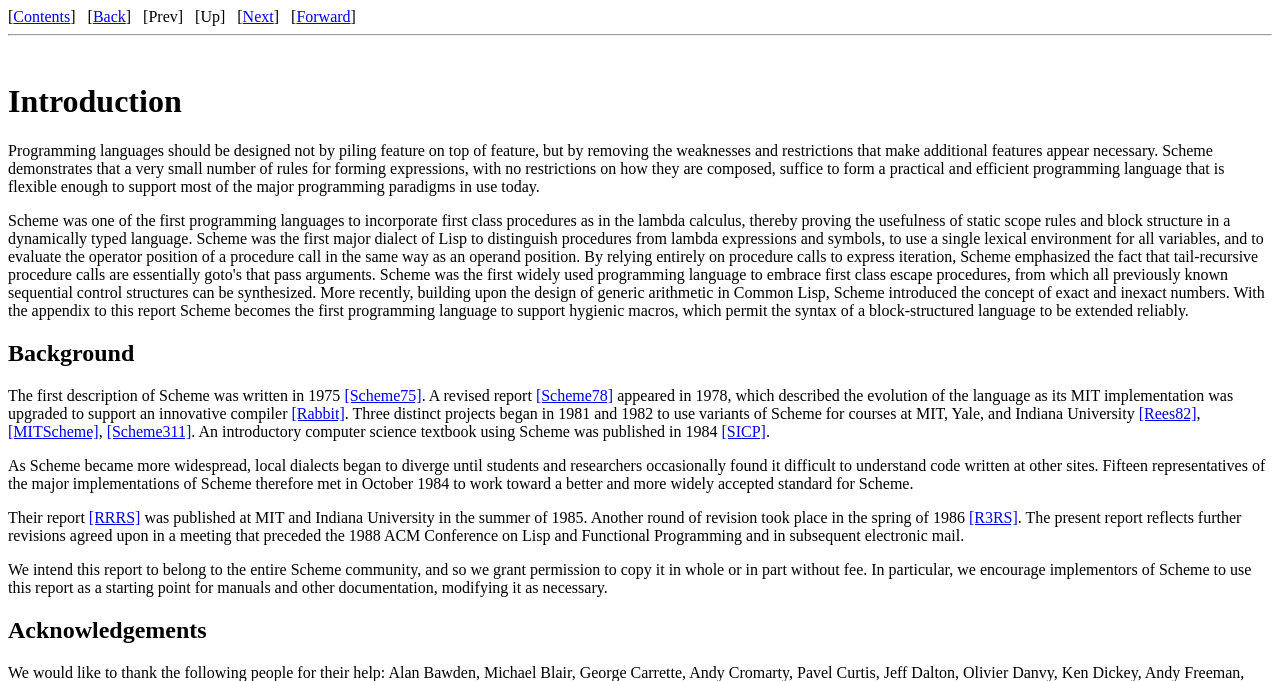Pinpoint the bounding box coordinates of the clickable area necessary to execute the following instruction: "Click on 'Contents'". The coordinates should be given as four float numbers between 0 and 1, namely [left, top, right, bottom].

[0.01, 0.012, 0.055, 0.037]